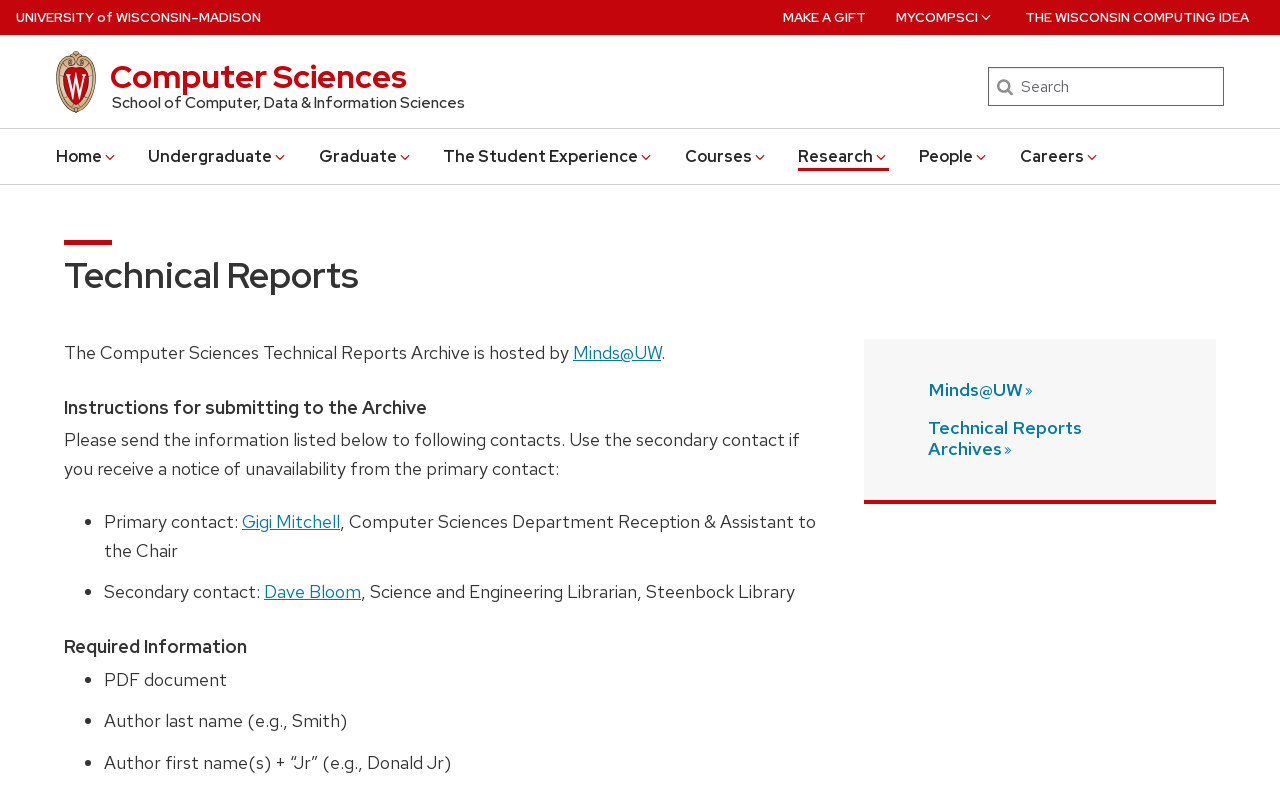Find the bounding box coordinates for the HTML element specified by: "Make a Gift".

[0.612, 0.0, 0.677, 0.045]